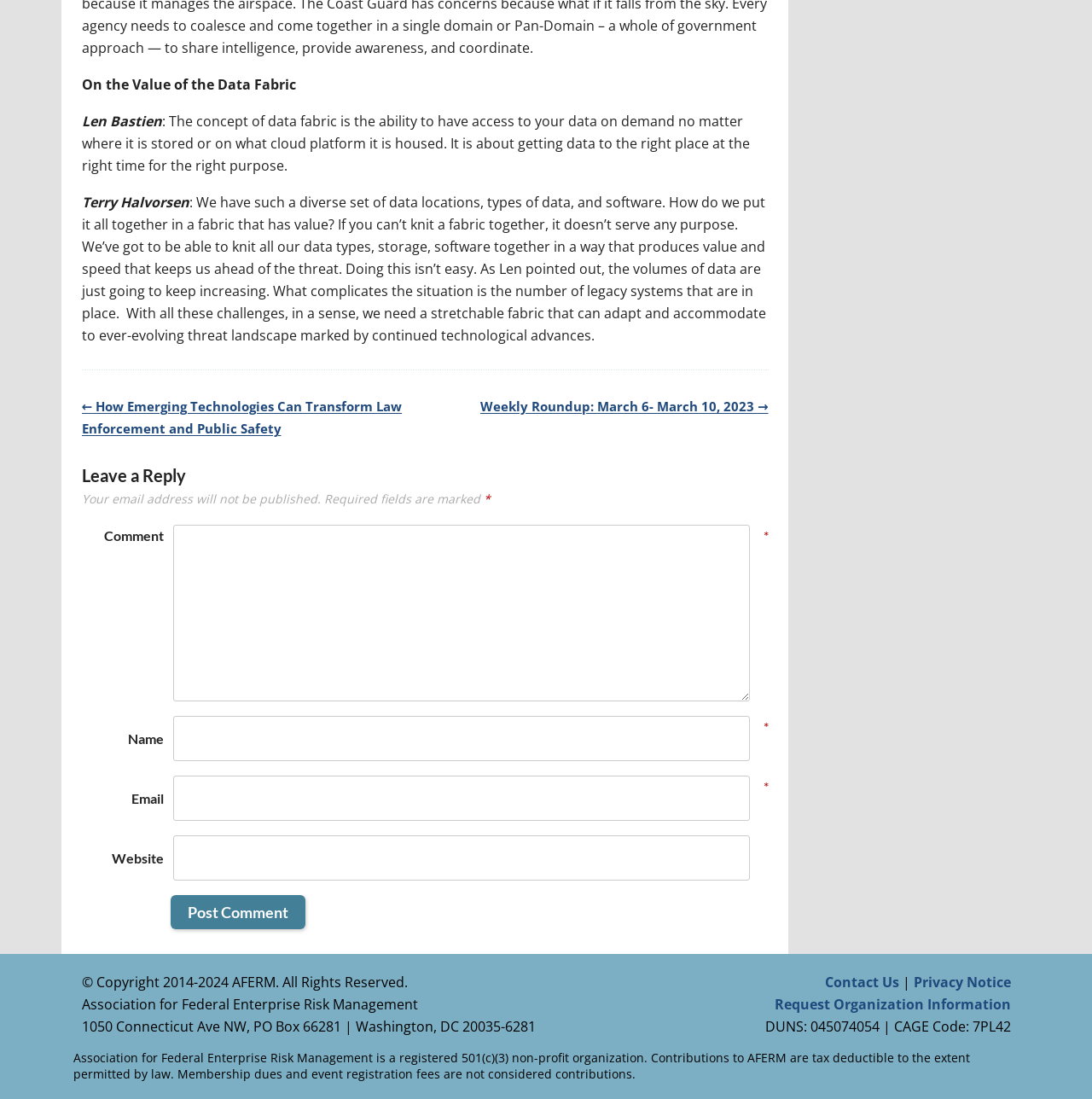Please identify the bounding box coordinates of the element that needs to be clicked to execute the following command: "Click the 'Contact Us' link". Provide the bounding box using four float numbers between 0 and 1, formatted as [left, top, right, bottom].

[0.755, 0.885, 0.823, 0.902]